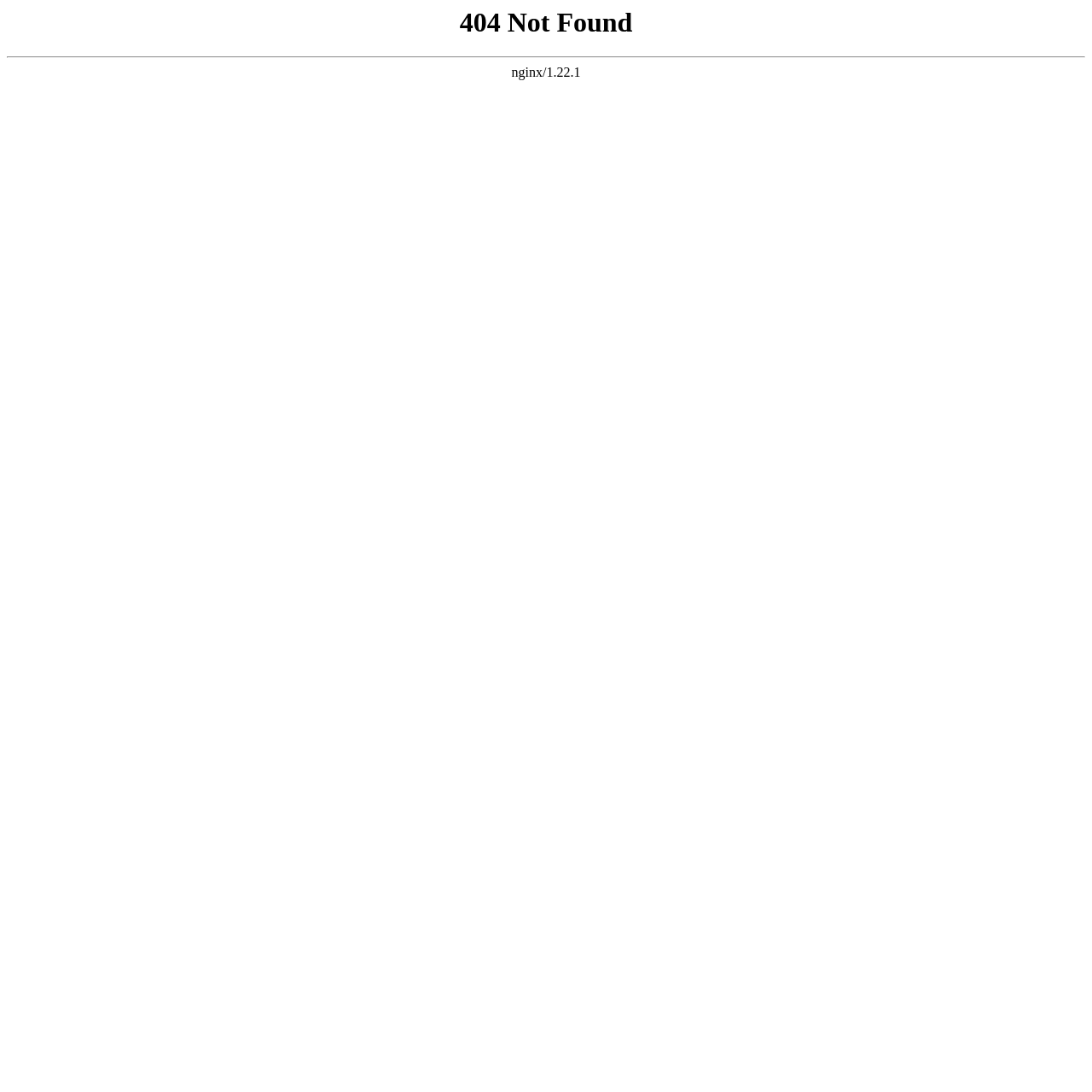Please identify the webpage's heading and generate its text content.

404 Not Found